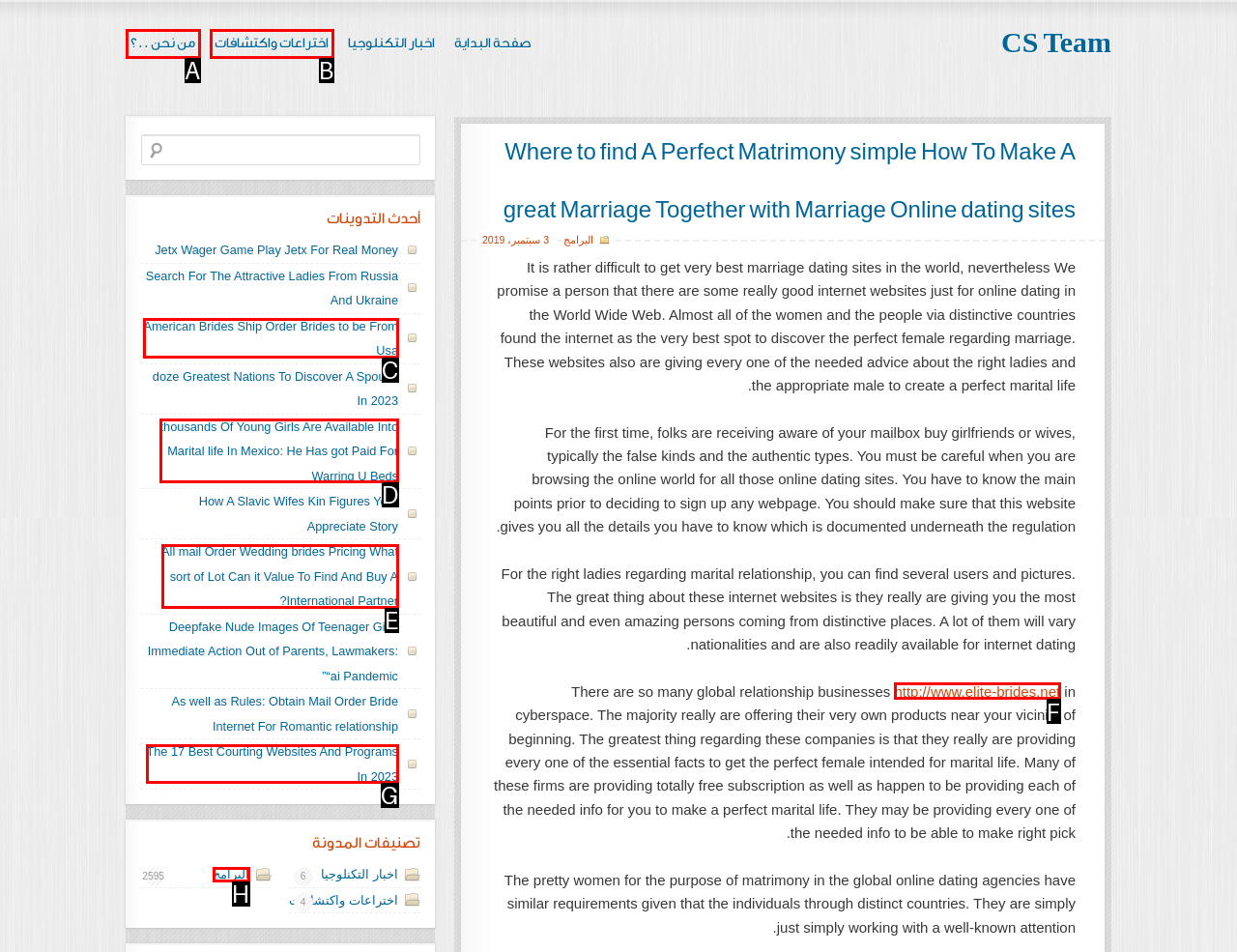Determine the UI element that matches the description: من نحن ..؟
Answer with the letter from the given choices.

A